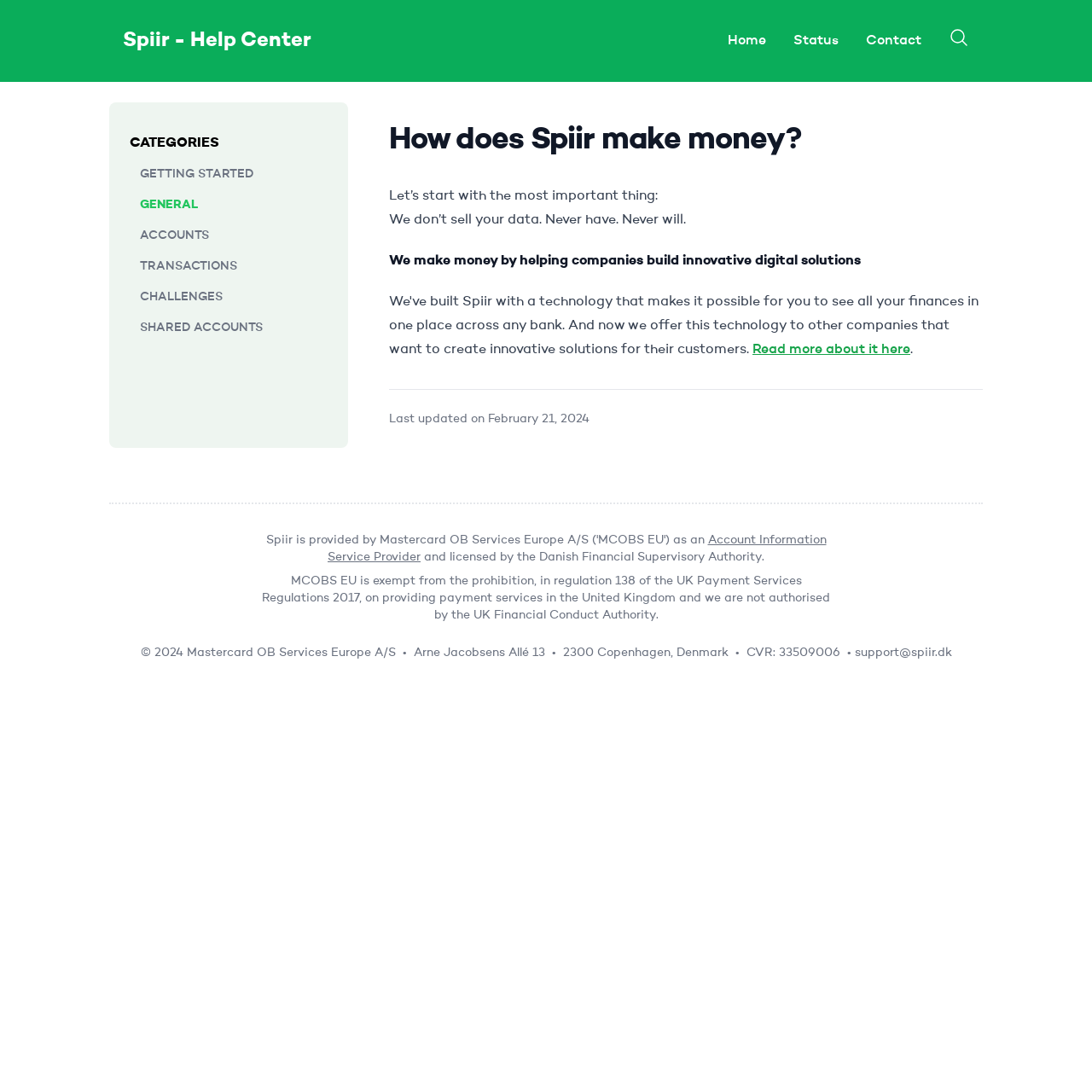How many categories are listed?
Please look at the screenshot and answer in one word or a short phrase.

6